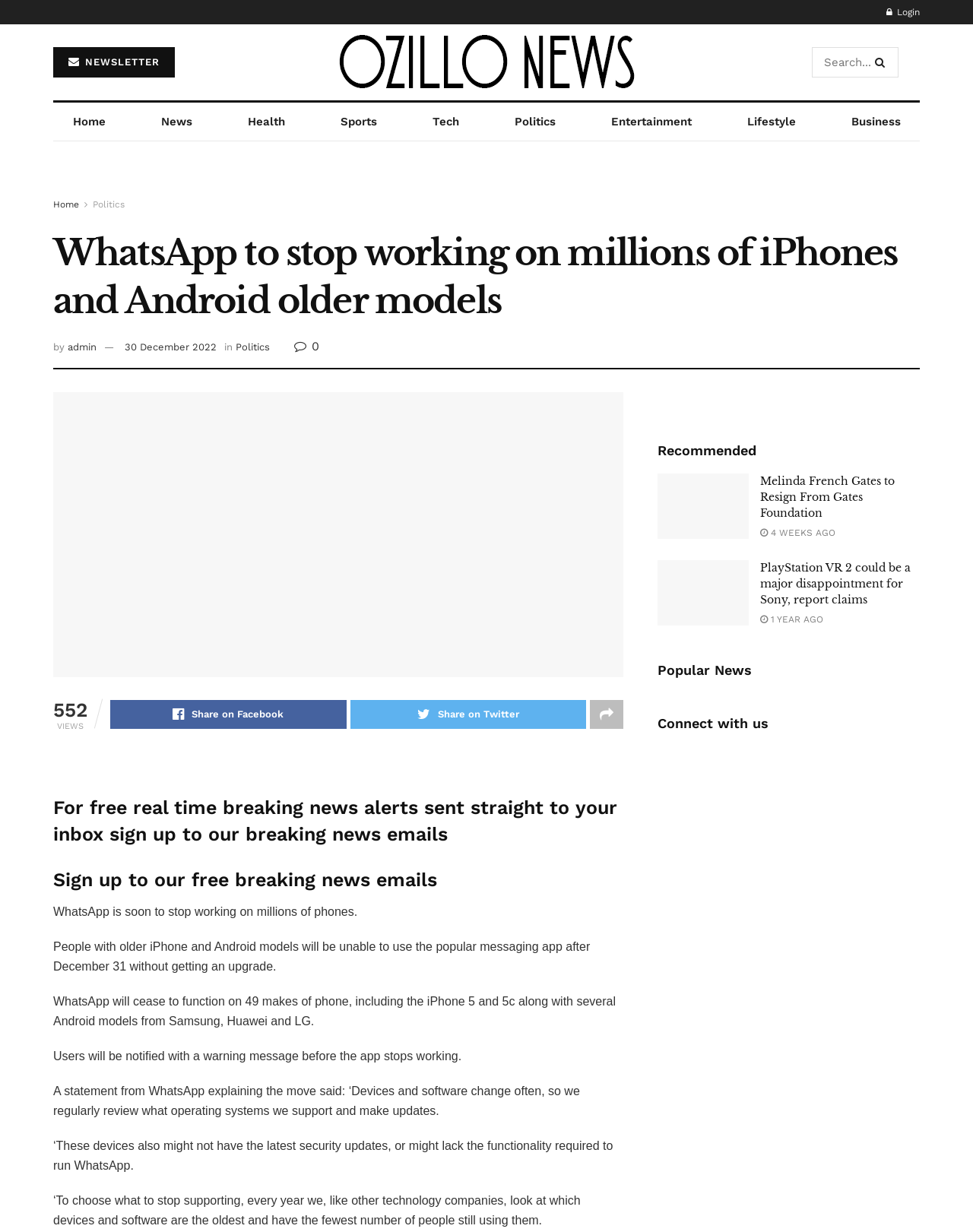Determine the bounding box coordinates of the region I should click to achieve the following instruction: "Read about PlayStation VR 2". Ensure the bounding box coordinates are four float numbers between 0 and 1, i.e., [left, top, right, bottom].

[0.676, 0.455, 0.77, 0.508]